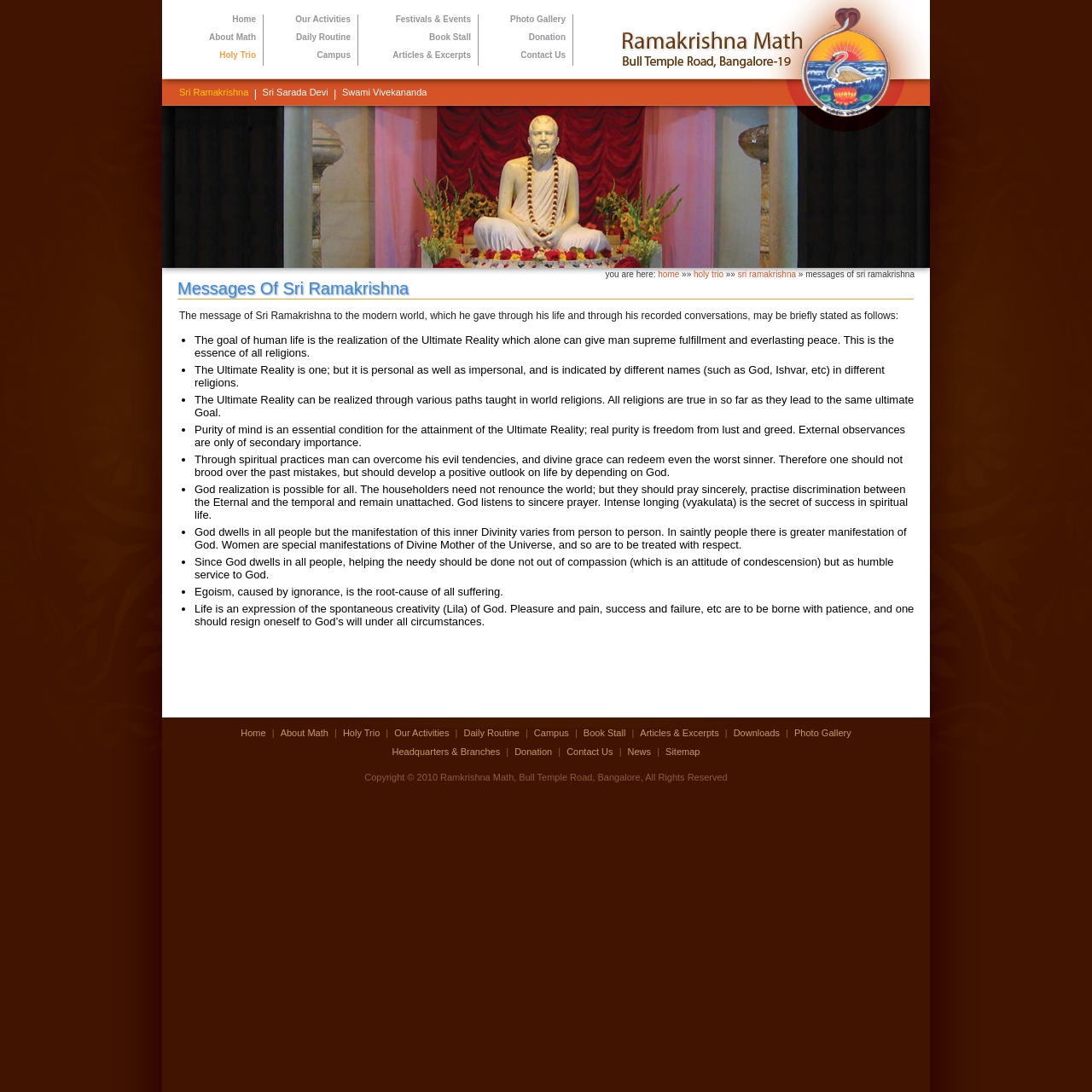Please find and generate the text of the main heading on the webpage.

Messages Of Sri Ramakrishna